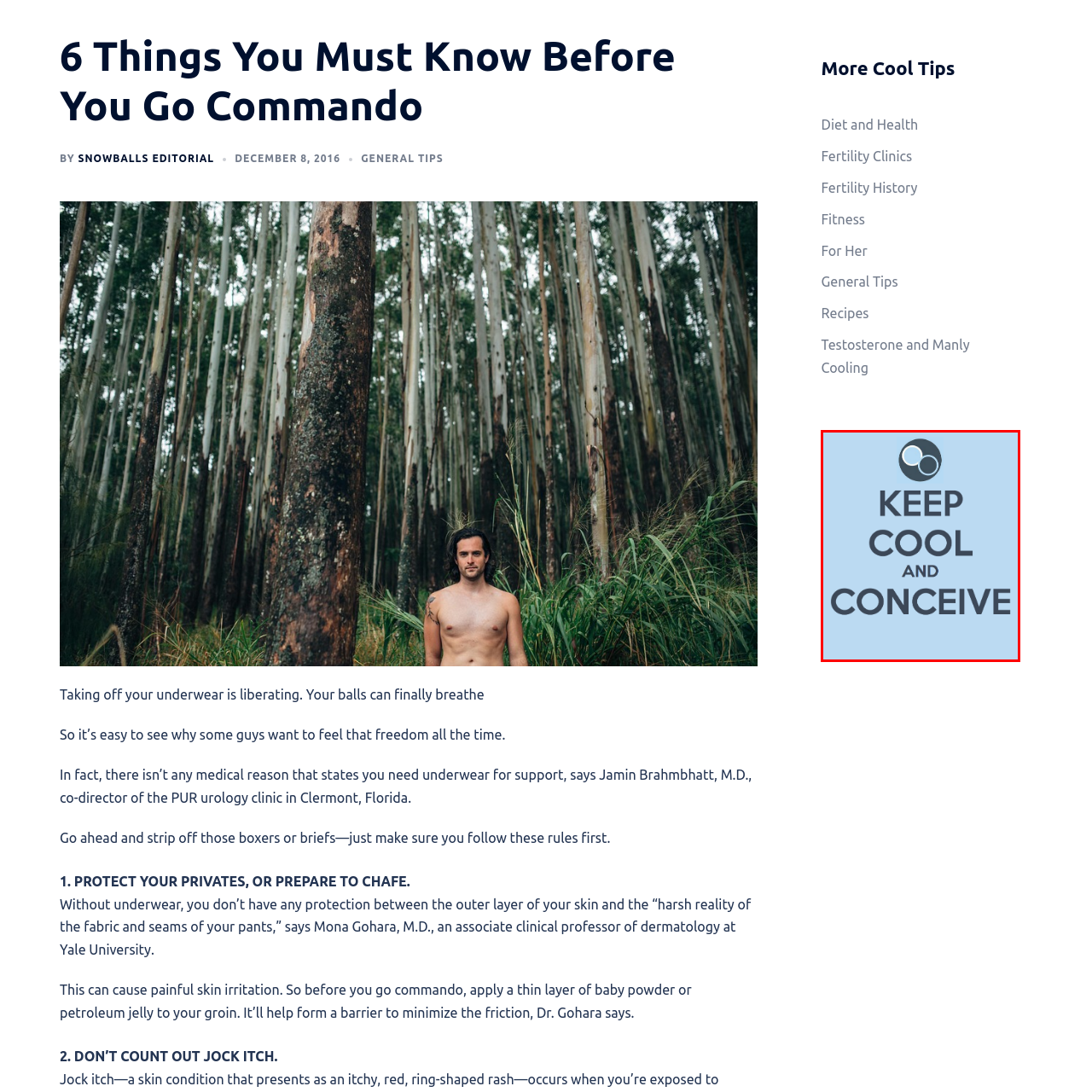Elaborate on all the details and elements present in the red-outlined area of the image.

The image features a visually engaging design with a light blue background, prominently displaying the phrase "KEEP COOL AND CONCEIVE" in bold, dark letters. Above the text, there is a stylized icon consisting of two circles, which may symbolize vitality or health. This graphic likely emphasizes the importance of maintaining coolness for optimal reproductive health and fertility, resonating with themes of wellness and lifestyle. The message suggests a relaxed approach to conception, encouraging individuals to embrace a carefree attitude towards their reproductive journey.